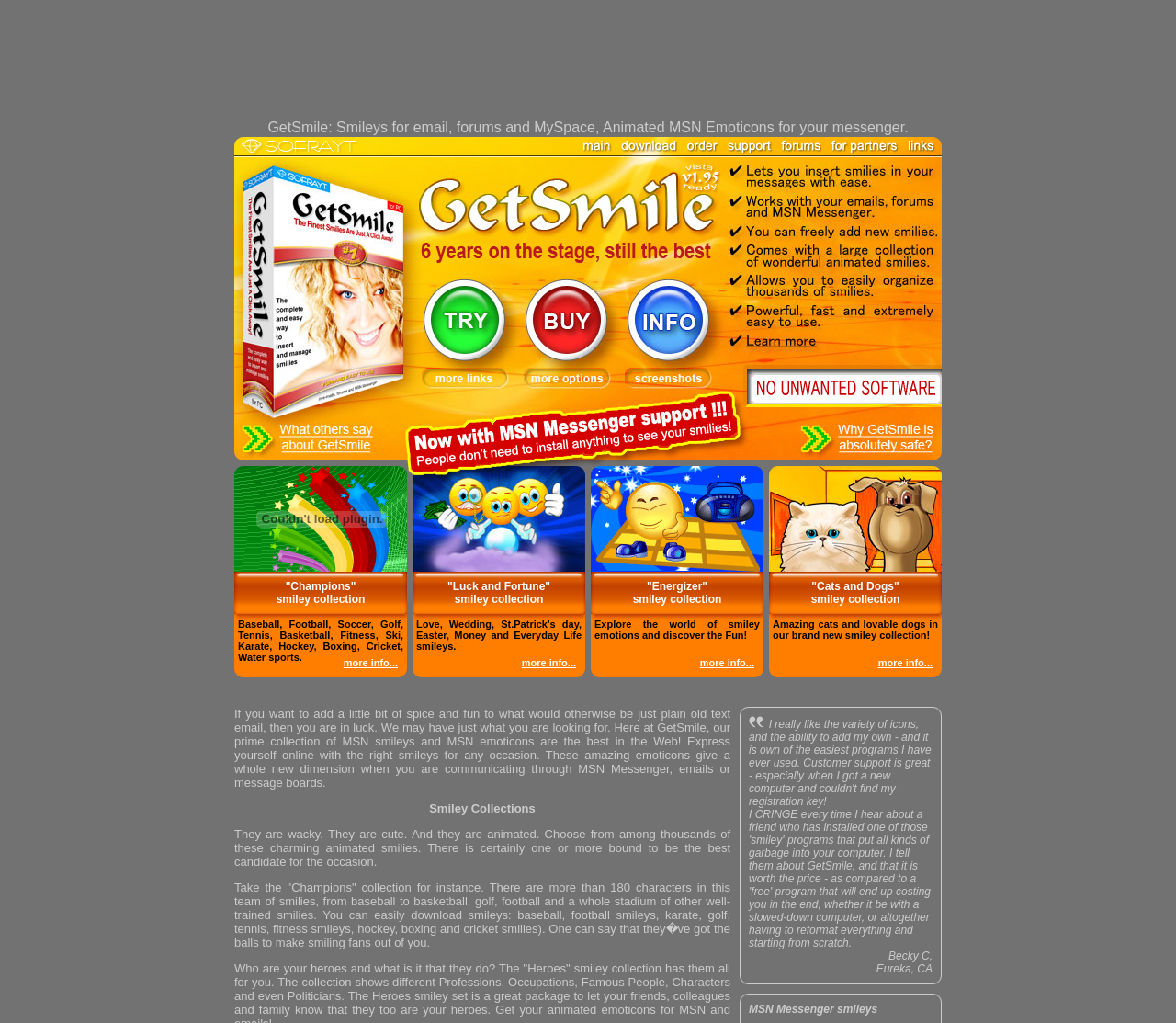Please provide the bounding box coordinates for the element that needs to be clicked to perform the following instruction: "Download smileys". The coordinates should be given as four float numbers between 0 and 1, i.e., [left, top, right, bottom].

[0.199, 0.45, 0.801, 0.456]